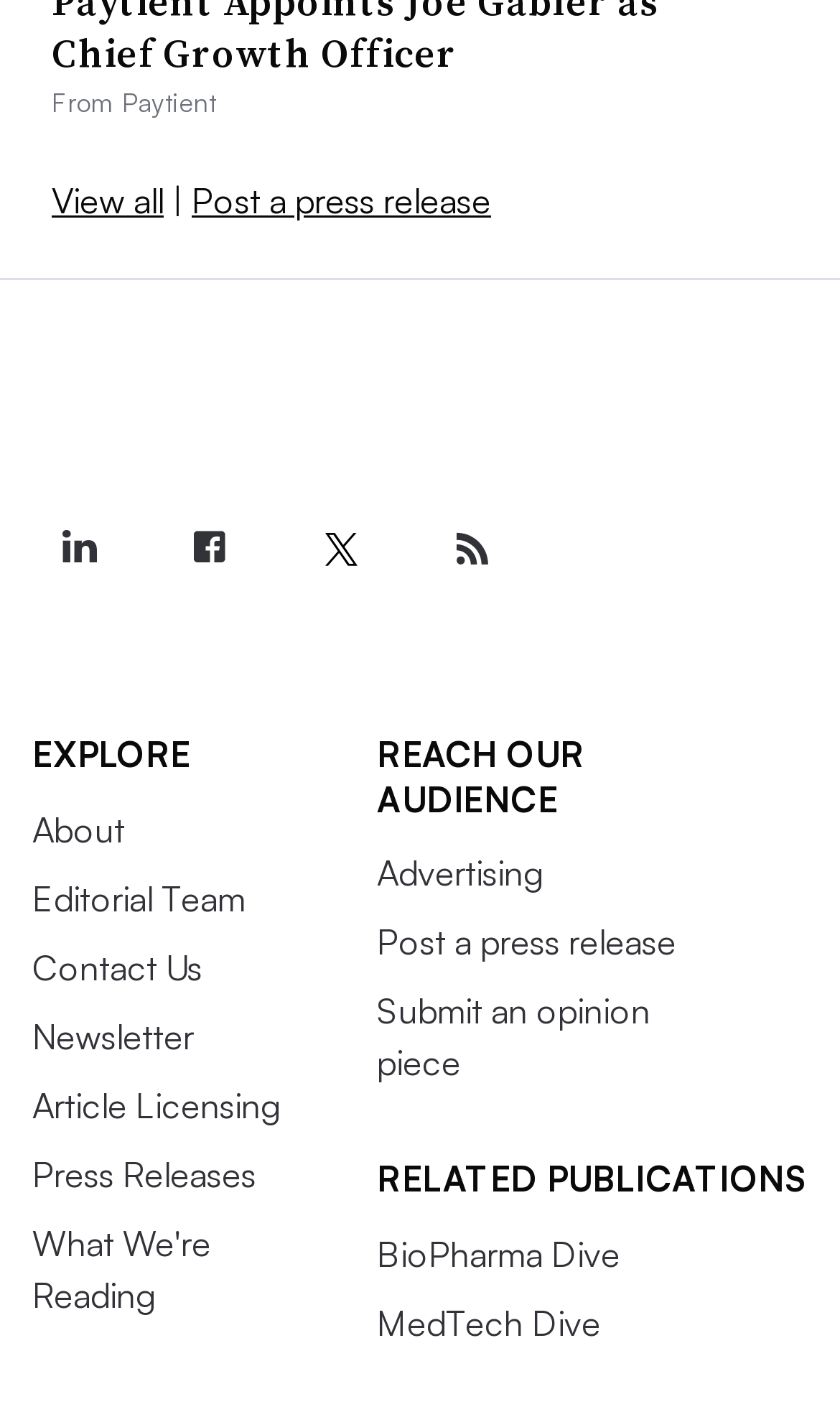What is the name of the section that lists 'About', 'Editorial Team', etc.?
Analyze the screenshot and provide a detailed answer to the question.

The section that lists 'About', 'Editorial Team', etc. is headed by the 'EXPLORE' heading, which is located in the top-left corner of the webpage.